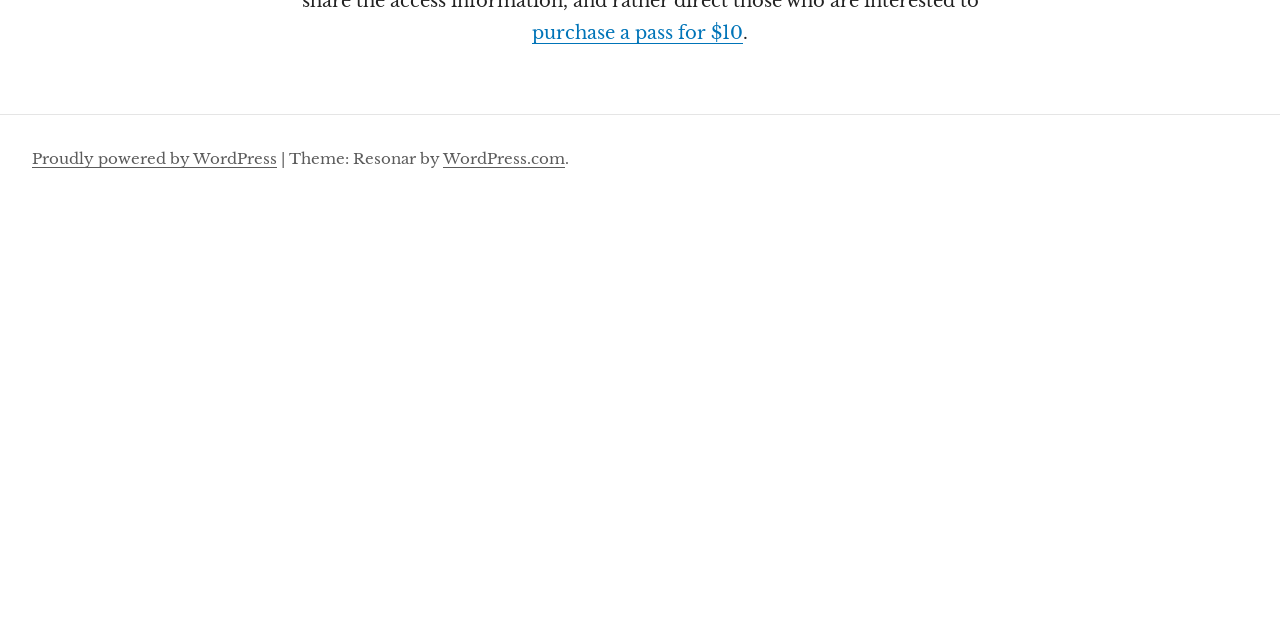Identify the bounding box coordinates for the UI element described as follows: "Proudly powered by WordPress". Ensure the coordinates are four float numbers between 0 and 1, formatted as [left, top, right, bottom].

[0.025, 0.233, 0.216, 0.262]